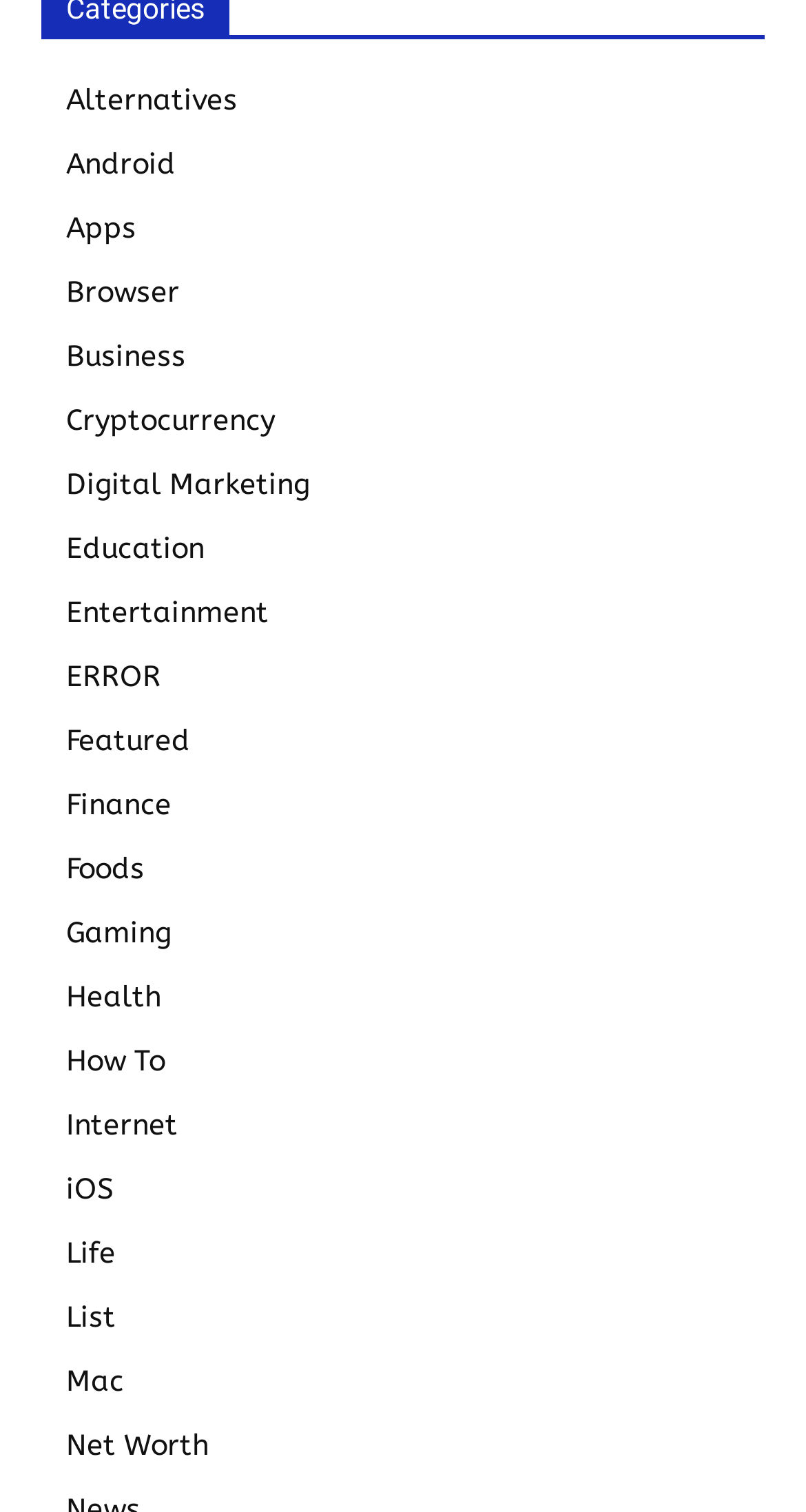Show me the bounding box coordinates of the clickable region to achieve the task as per the instruction: "View featured content".

[0.082, 0.478, 0.236, 0.501]